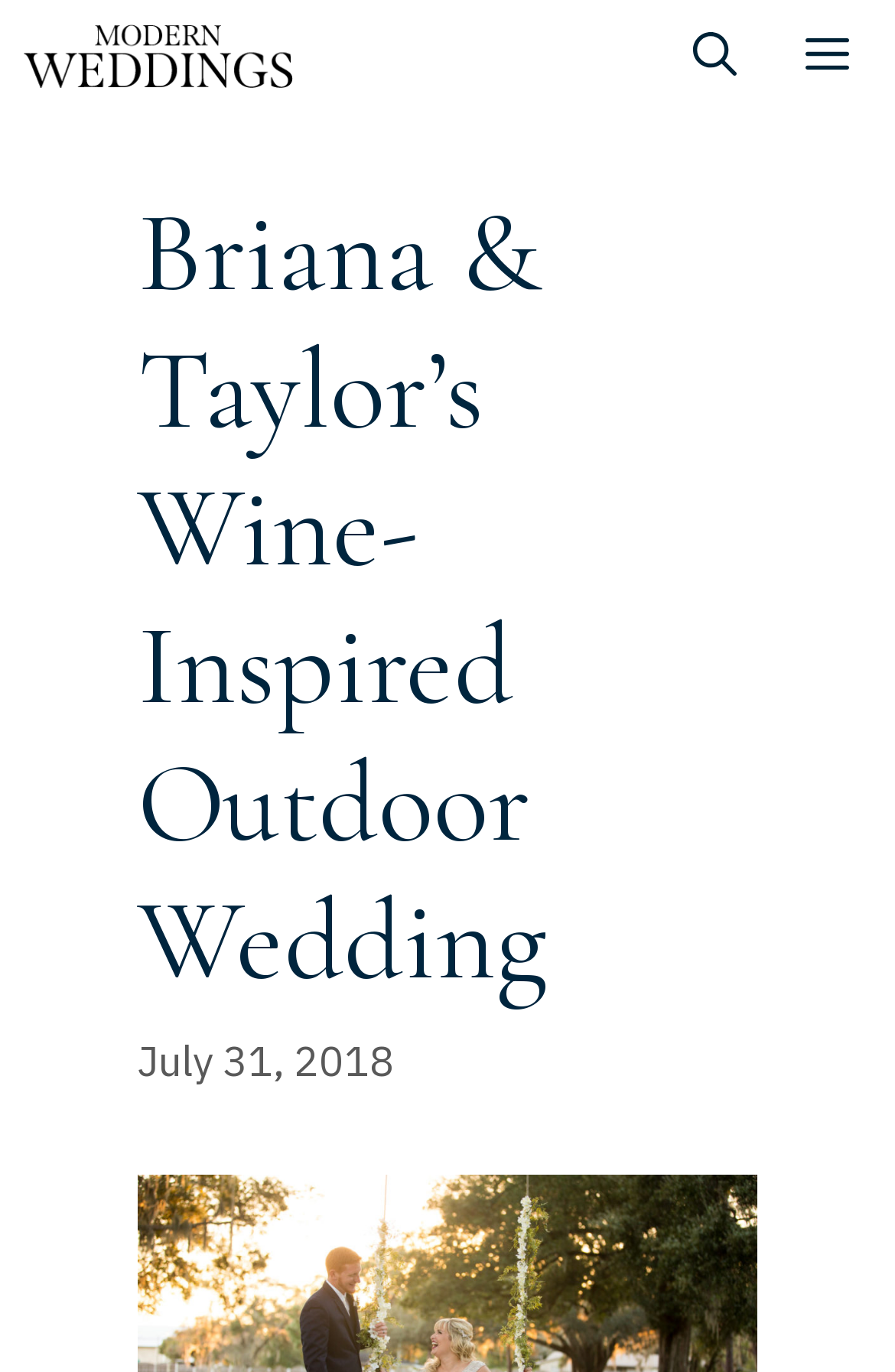What is the theme of the wedding?
Based on the screenshot, give a detailed explanation to answer the question.

I inferred this answer by analyzing the header of the webpage, which contains the text 'Briana & Taylor’s Wine-Inspired Outdoor Wedding'. This suggests that the wedding has a wine-inspired theme.